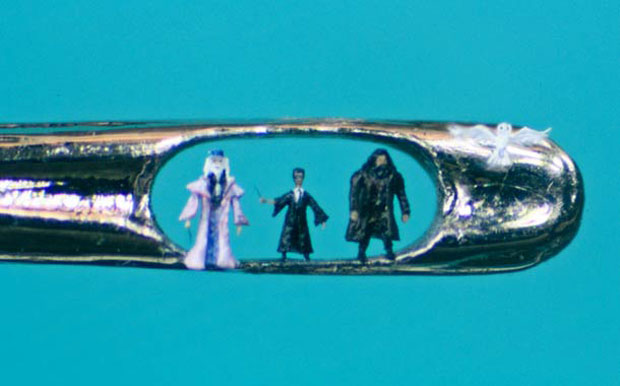Depict the image with a detailed narrative.

The image showcases a stunning example of miniature artistry, depicting three intricately crafted tiny figures inside the eye of a sewing needle. The figures represent a regal character in a flowing robe, a confidently posed individual in dark attire, and a mysterious figure shrouded in a cloak, expertly arranged to create a scene of whimsical storytelling. Accompanying them is a delicate ghostly figure, adding an ethereal touch to the composition. The background is a serene turquoise, which enhances the metallic sheen of the needle and draws attention to the artistry displayed in such a diminutive space. This remarkable piece highlights the incredible skill and creativity of the artist, showcasing the potential of miniature sculpture to evoke imagination and narrative within an almost impossibly small format.